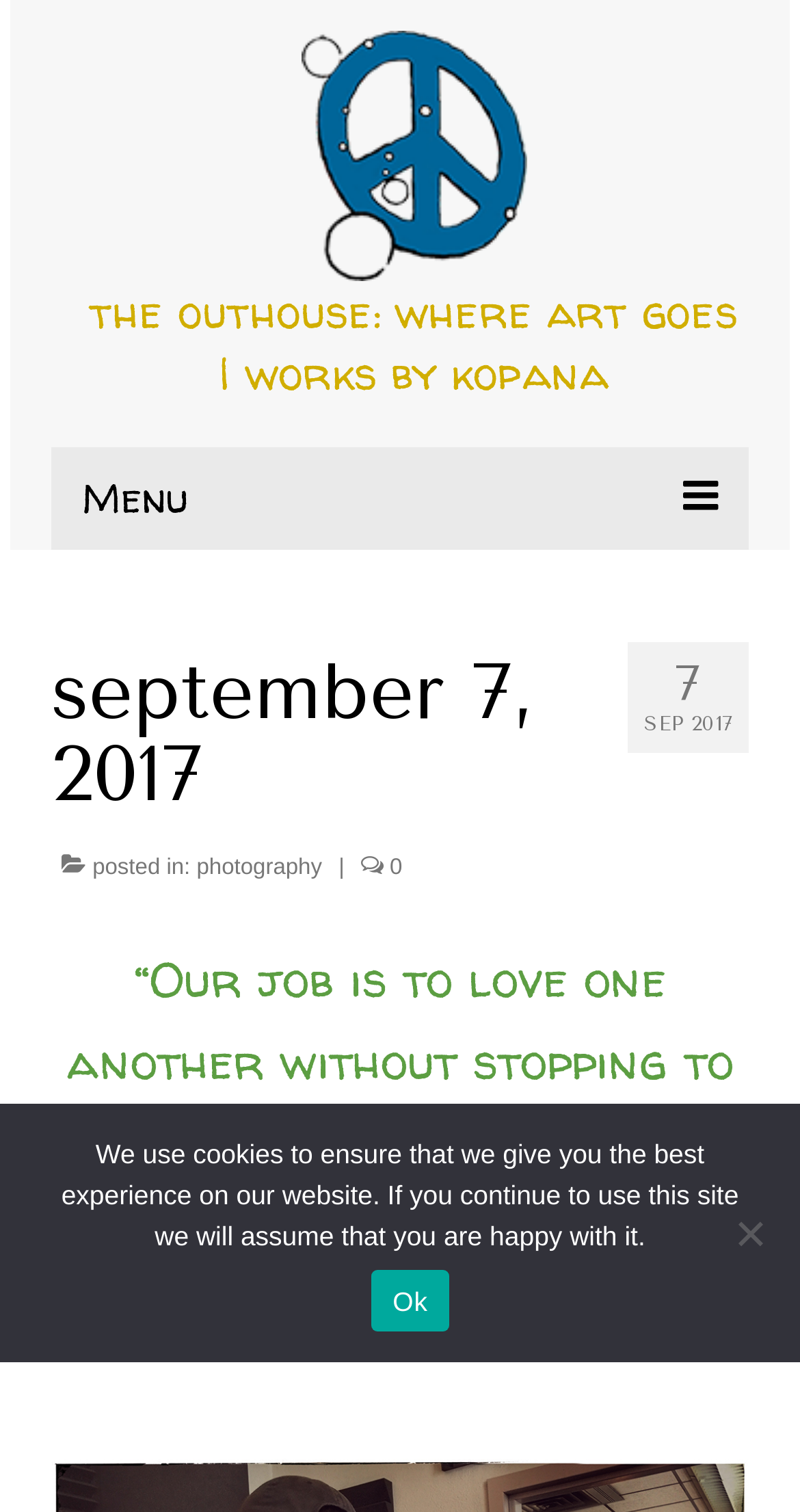What is the purpose of the cookie notice?
Please provide a comprehensive answer based on the visual information in the image.

The purpose of the cookie notice is to inform users that the website uses cookies to ensure the best experience, and to ask for their consent, as indicated by the dialog box at the bottom of the page.